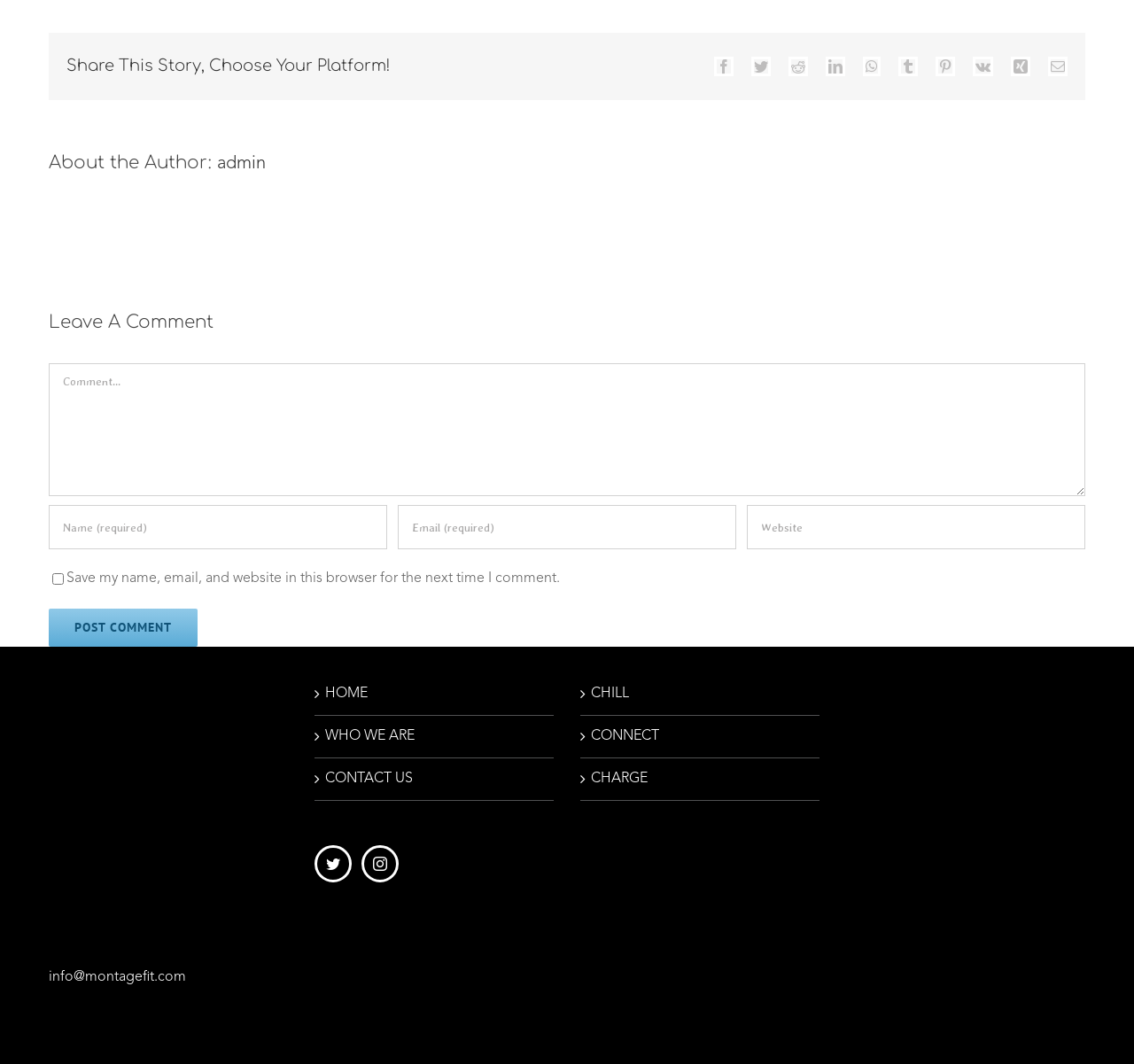What is required to leave a comment?
Please analyze the image and answer the question with as much detail as possible.

To leave a comment, users are required to fill in their name, email, and comment in the respective text boxes. These fields are marked as required.